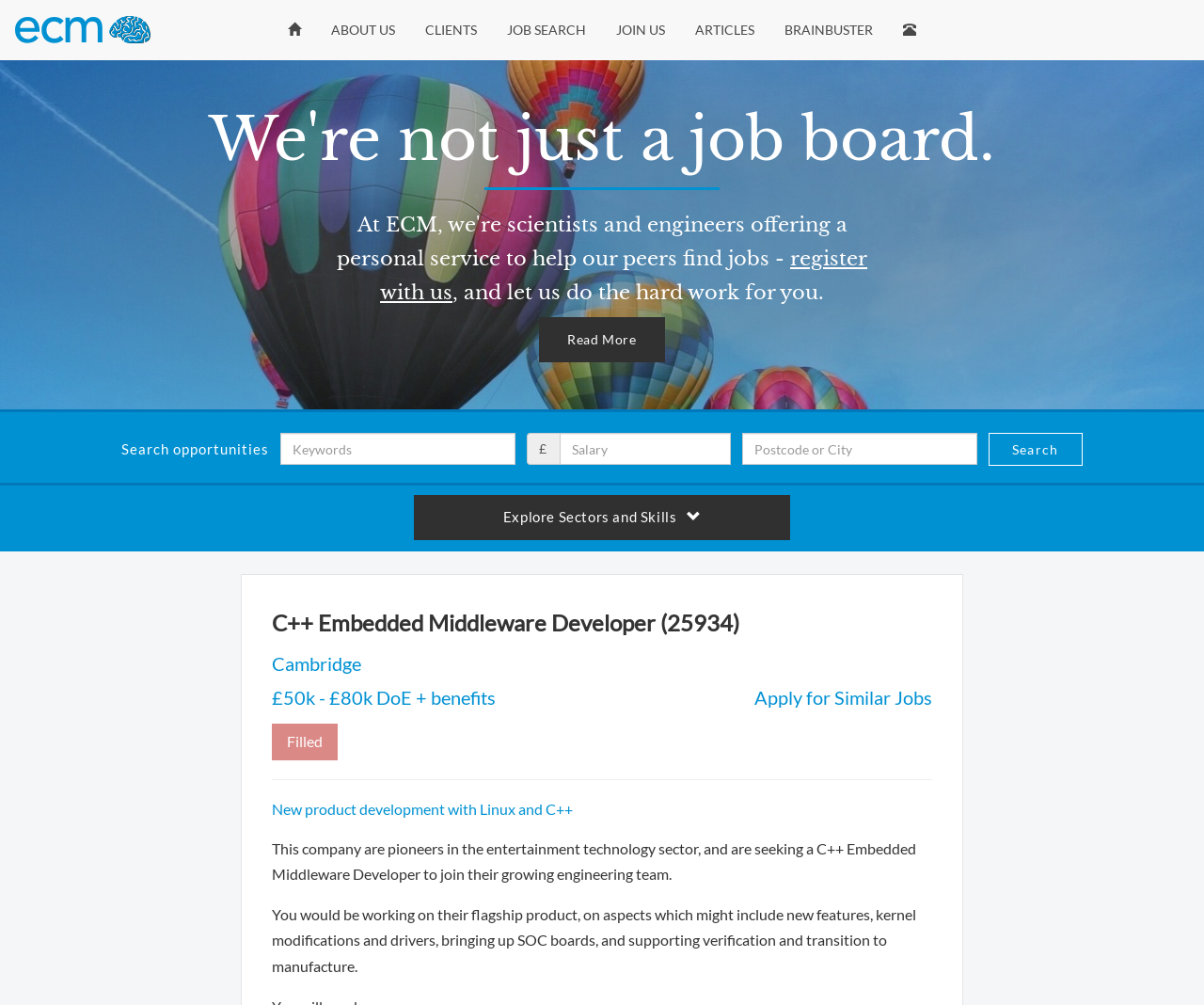What is the job title of the current job posting?
Please give a well-detailed answer to the question.

I found the job title by looking at the heading element that says 'C++ Embedded Middleware Developer (25934)' which is a prominent element on the page, indicating that it is the title of the current job posting.